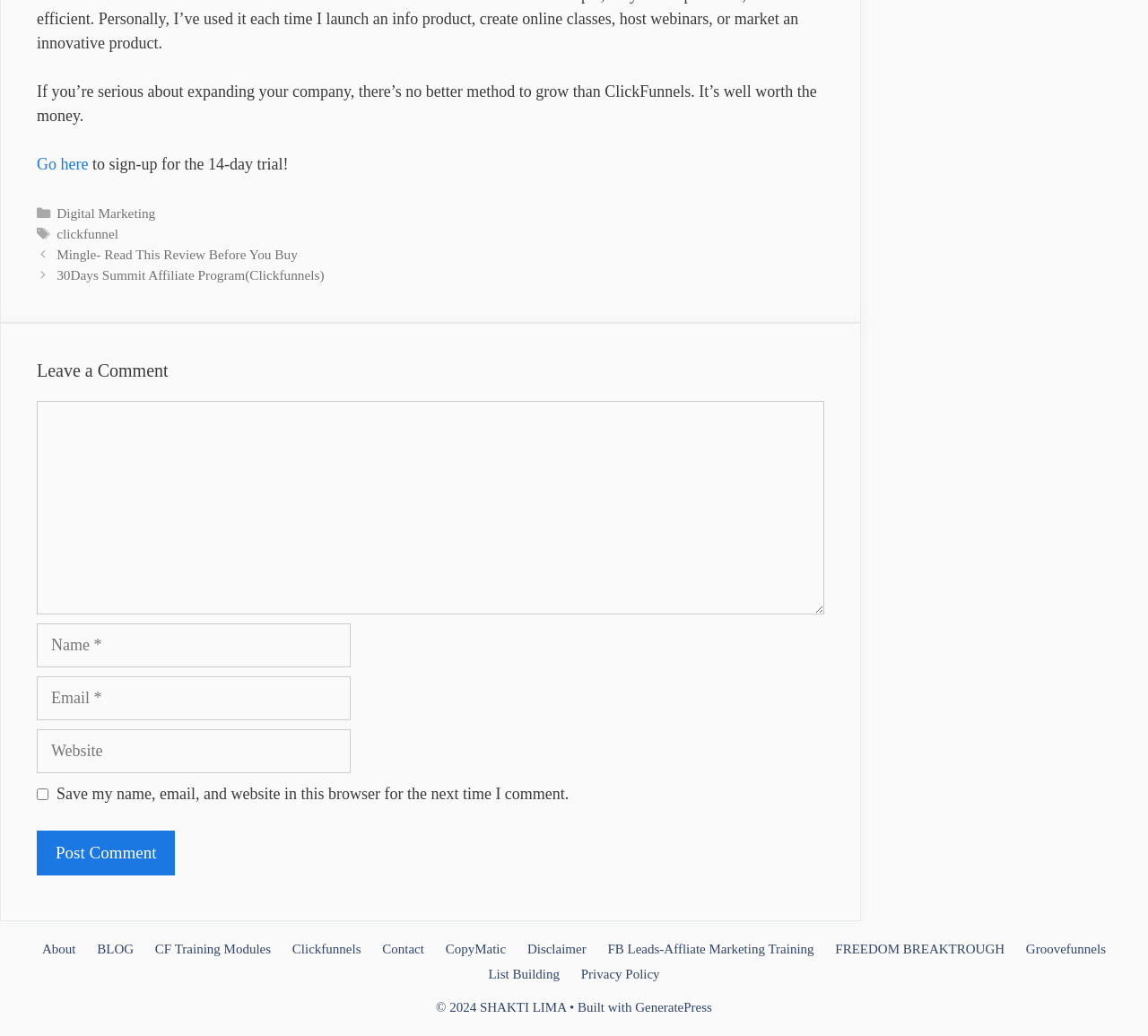Find the bounding box coordinates of the clickable area that will achieve the following instruction: "Click on the 'About' link".

[0.037, 0.909, 0.066, 0.923]